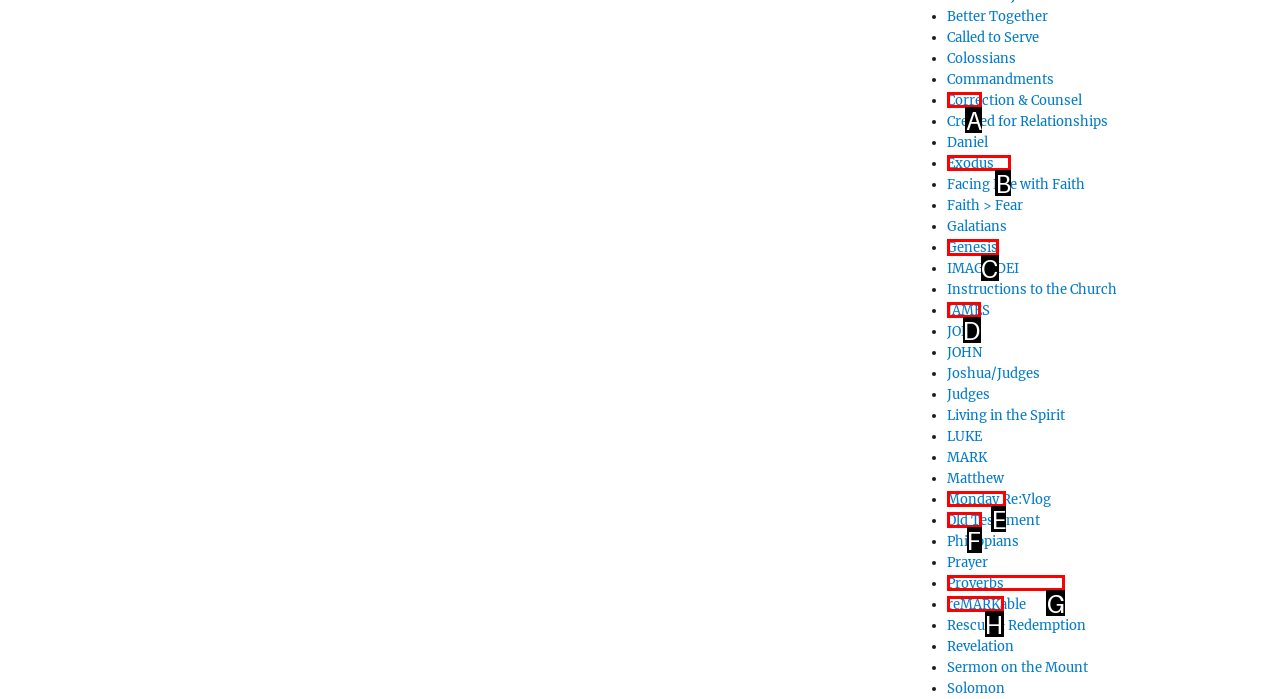Determine the HTML element to be clicked to complete the task: Learn more about Volunteering. Answer by giving the letter of the selected option.

None